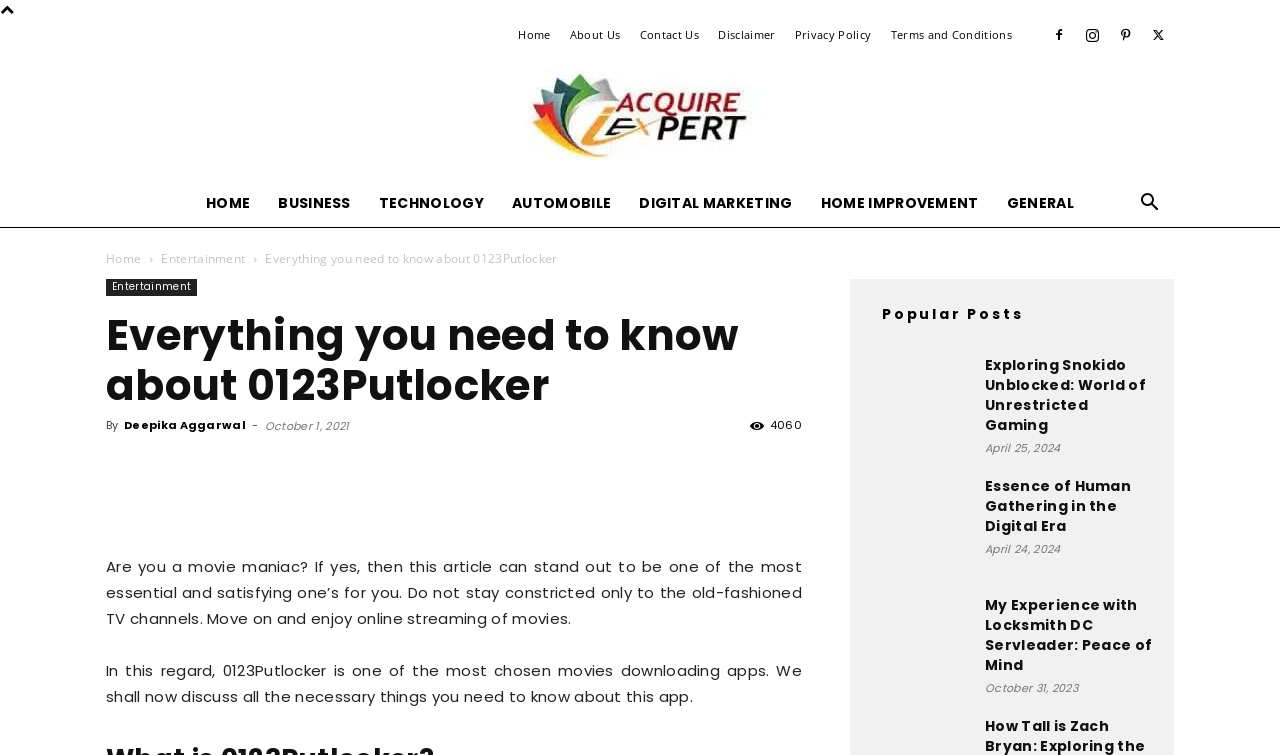Determine the bounding box coordinates in the format (top-left x, top-left y, bottom-right x, bottom-right y). Ensure all values are floating point numbers between 0 and 1. Identify the bounding box of the UI element described by: Home

[0.083, 0.331, 0.11, 0.354]